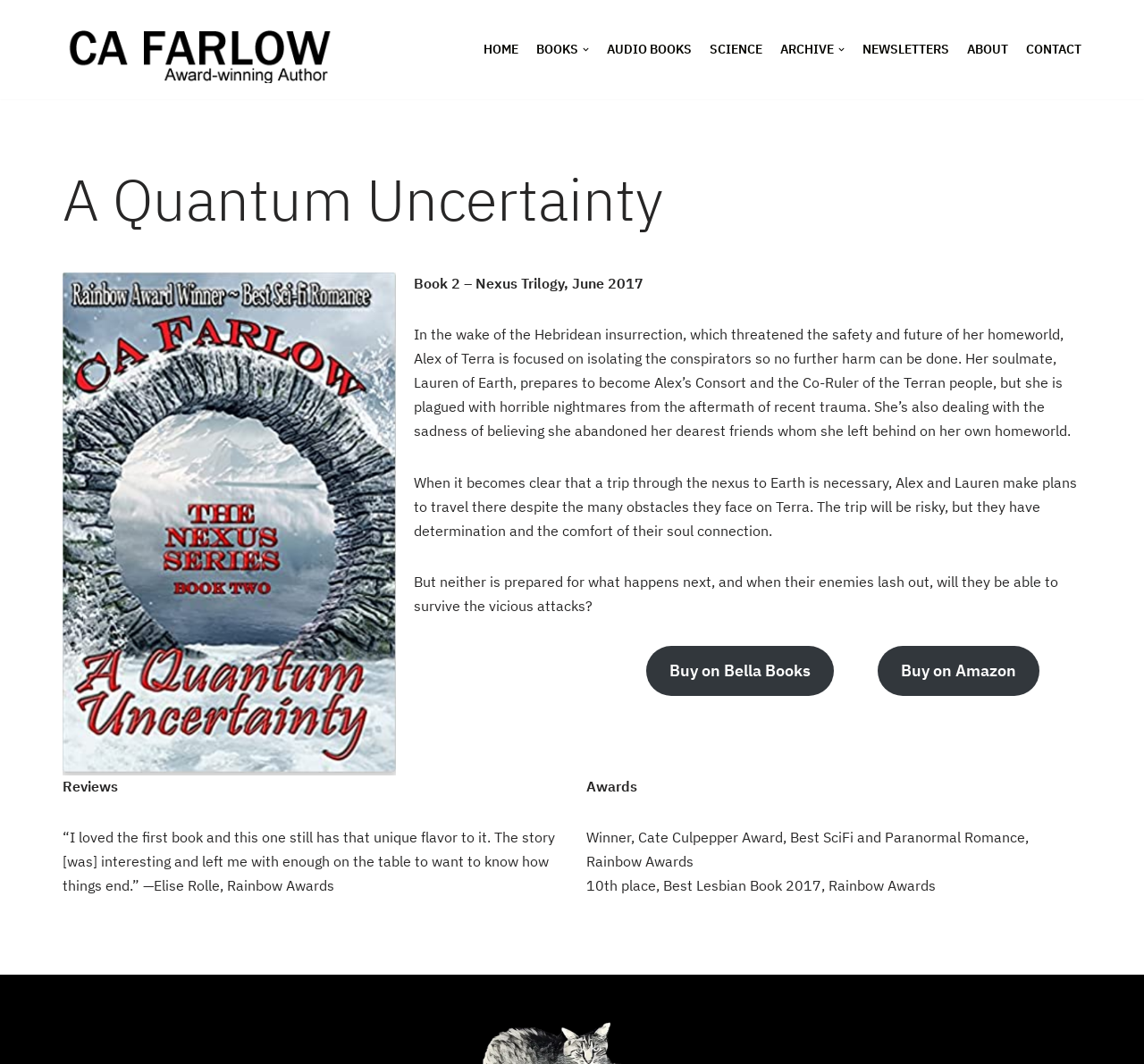Determine the bounding box coordinates for the clickable element to execute this instruction: "Click on the 'Skip to content' link". Provide the coordinates as four float numbers between 0 and 1, i.e., [left, top, right, bottom].

[0.0, 0.027, 0.023, 0.044]